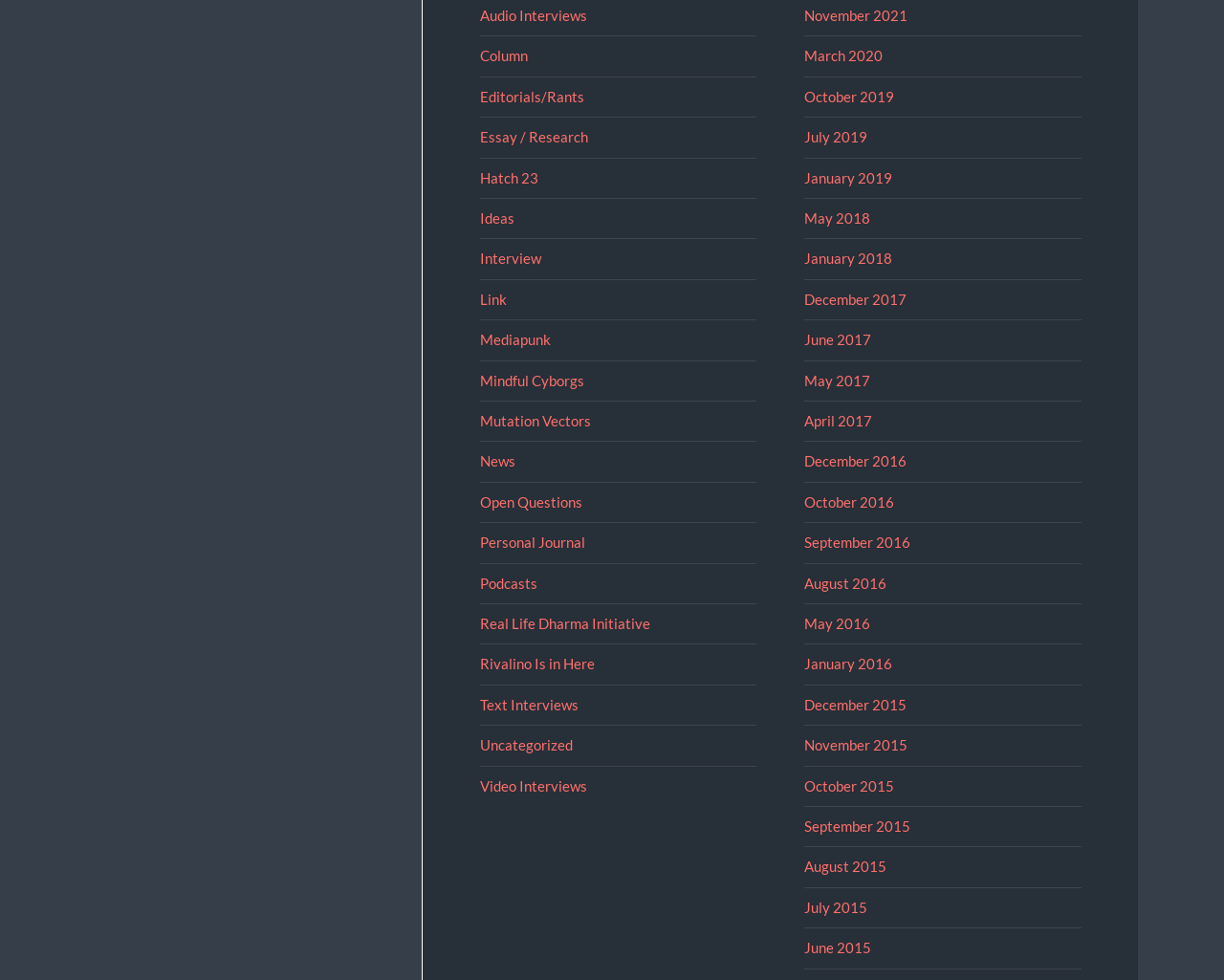Pinpoint the bounding box coordinates of the element that must be clicked to accomplish the following instruction: "View November 2021 archives". The coordinates should be in the format of four float numbers between 0 and 1, i.e., [left, top, right, bottom].

[0.657, 0.007, 0.742, 0.024]